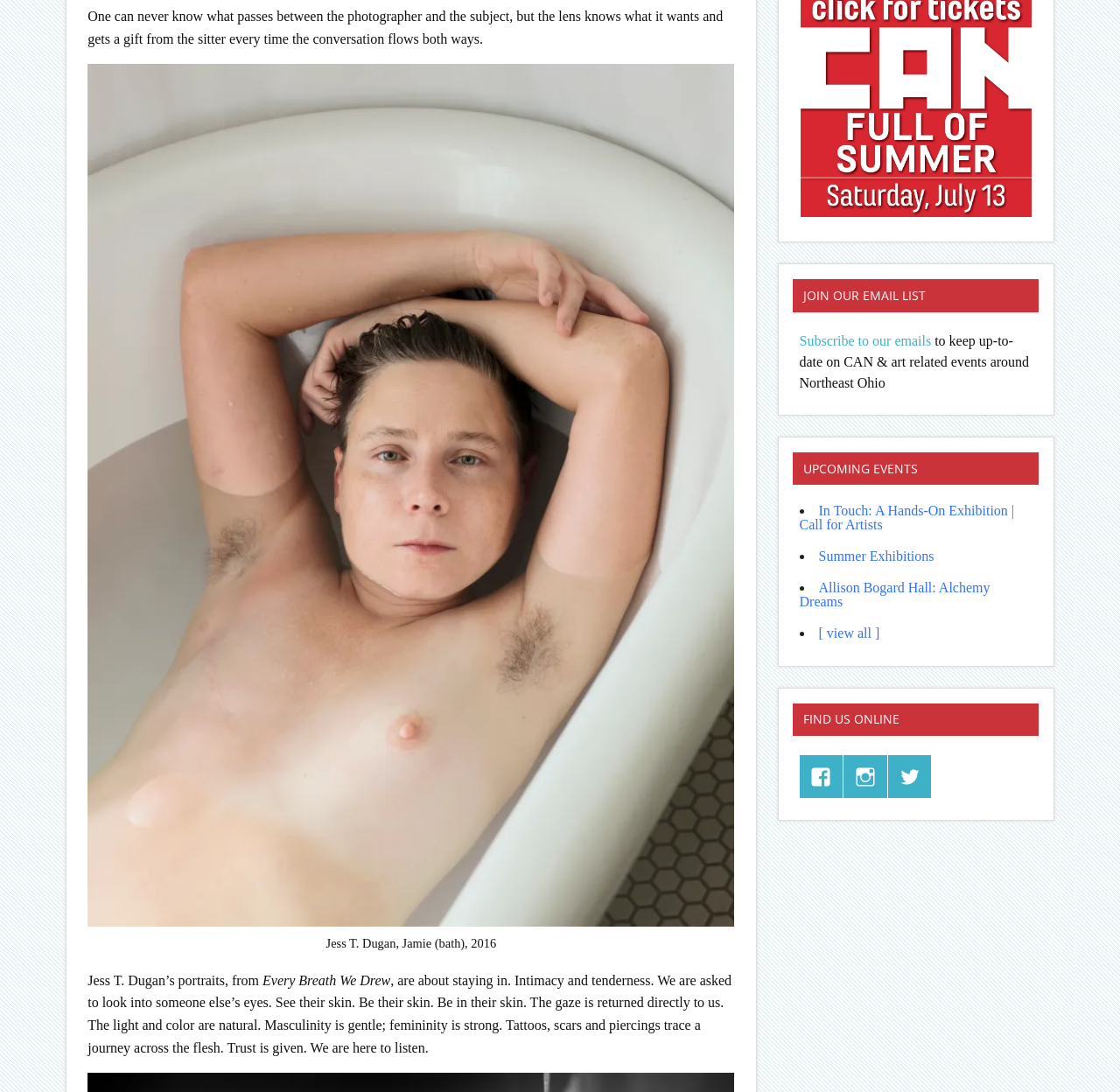Using the webpage screenshot, locate the HTML element that fits the following description and provide its bounding box: "Summer Exhibitions".

[0.731, 0.502, 0.834, 0.516]